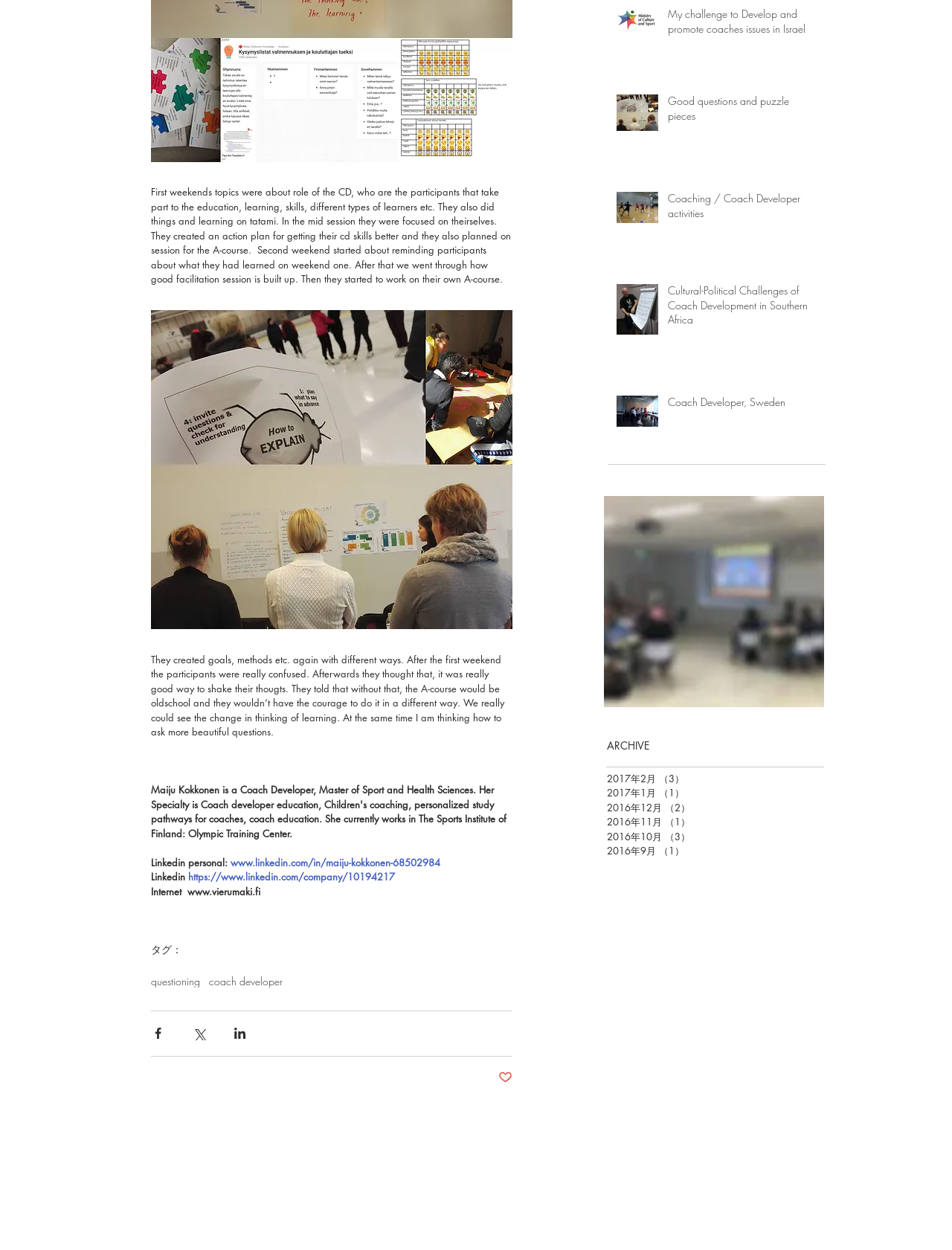Determine the bounding box for the UI element as described: "Good questions and puzzle pieces". The coordinates should be represented as four float numbers between 0 and 1, formatted as [left, top, right, bottom].

[0.702, 0.075, 0.856, 0.103]